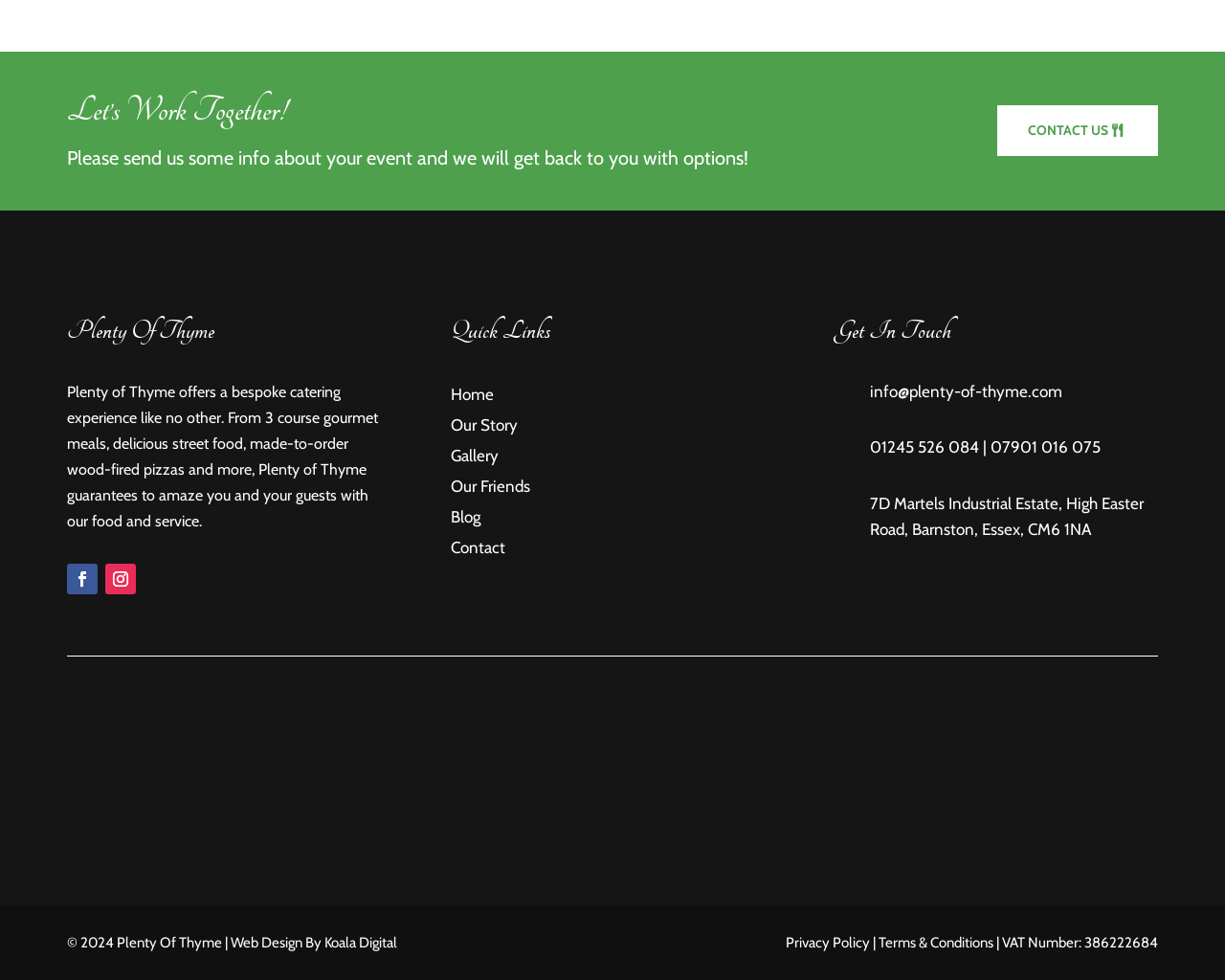Give a one-word or short phrase answer to this question: 
How many images are there on the webpage?

4